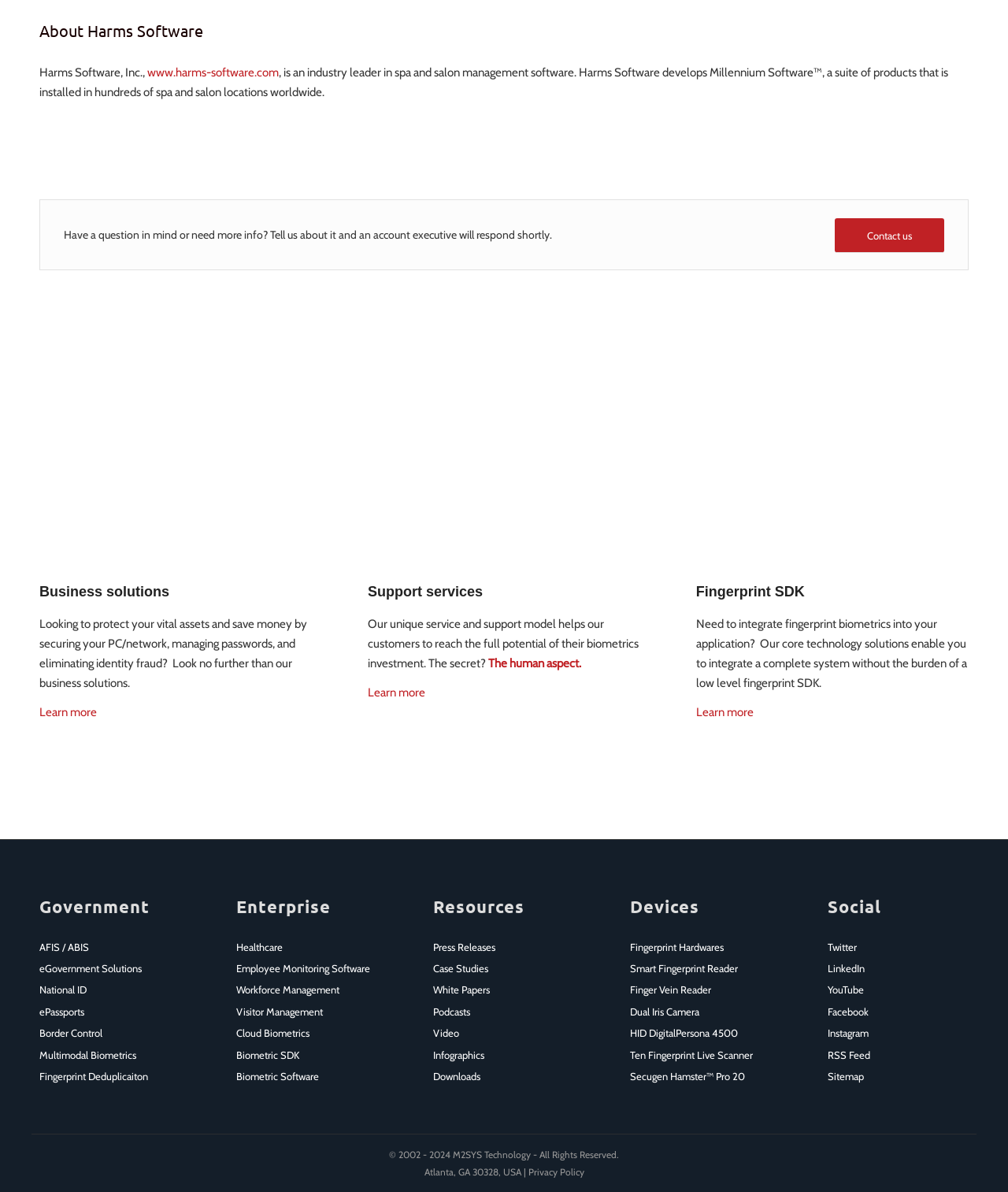What is the company name mentioned on the webpage?
Please respond to the question with a detailed and informative answer.

The company name is mentioned in the StaticText element with the text 'Harms Software, Inc., ' at the top of the webpage.